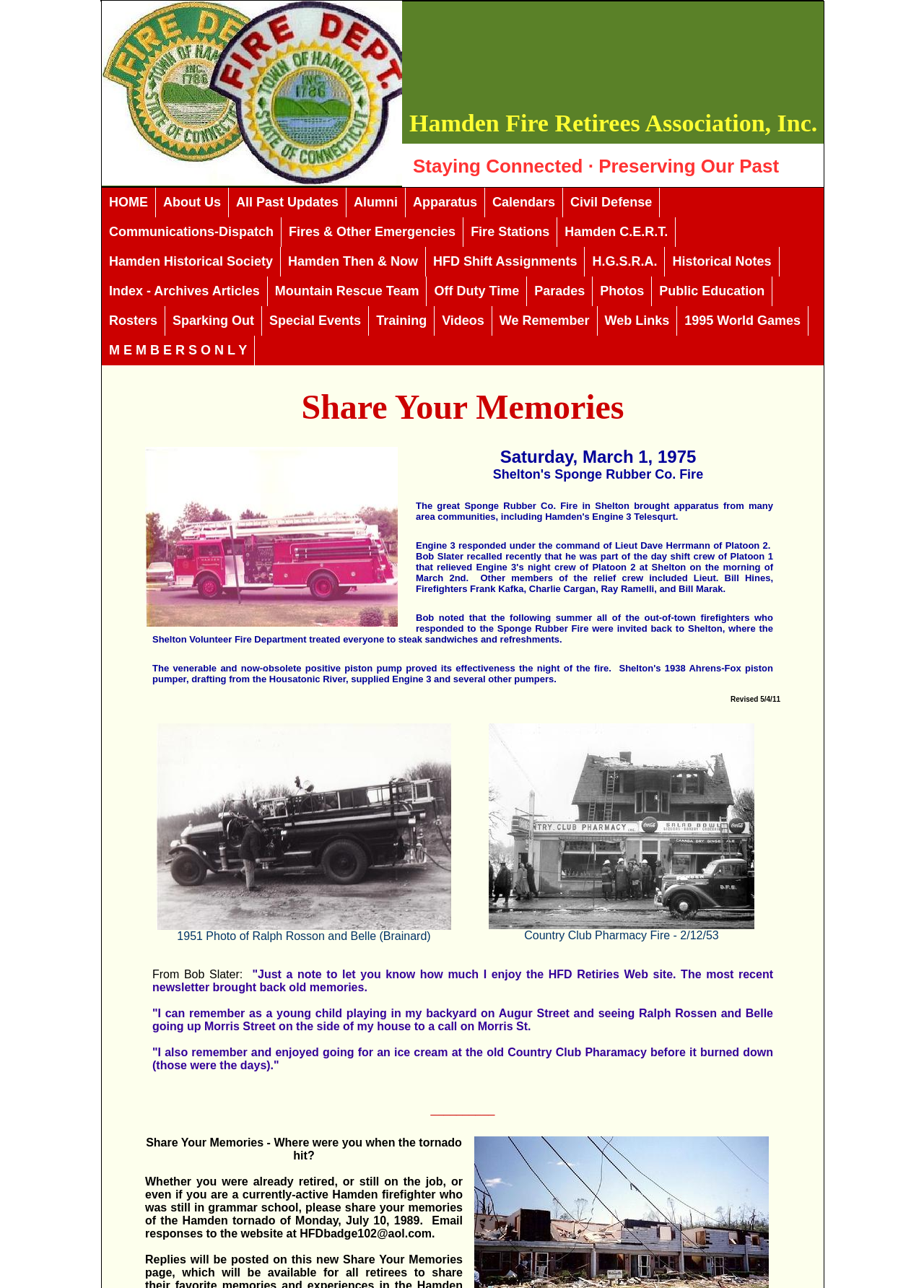Locate and generate the text content of the webpage's heading.

Hamden Fire Retirees Association, Inc.